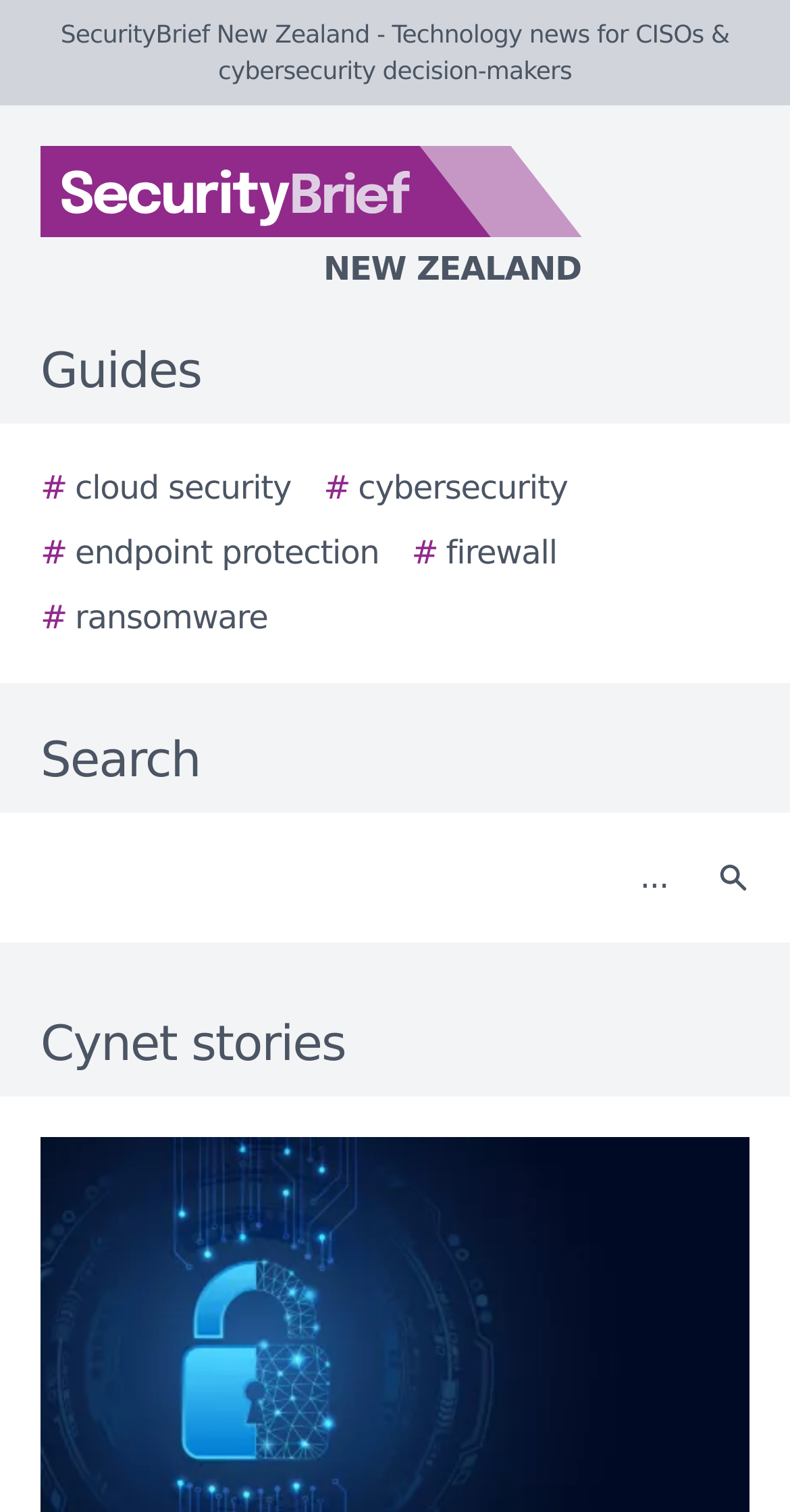What is the purpose of the textbox?
Respond with a short answer, either a single word or a phrase, based on the image.

Search